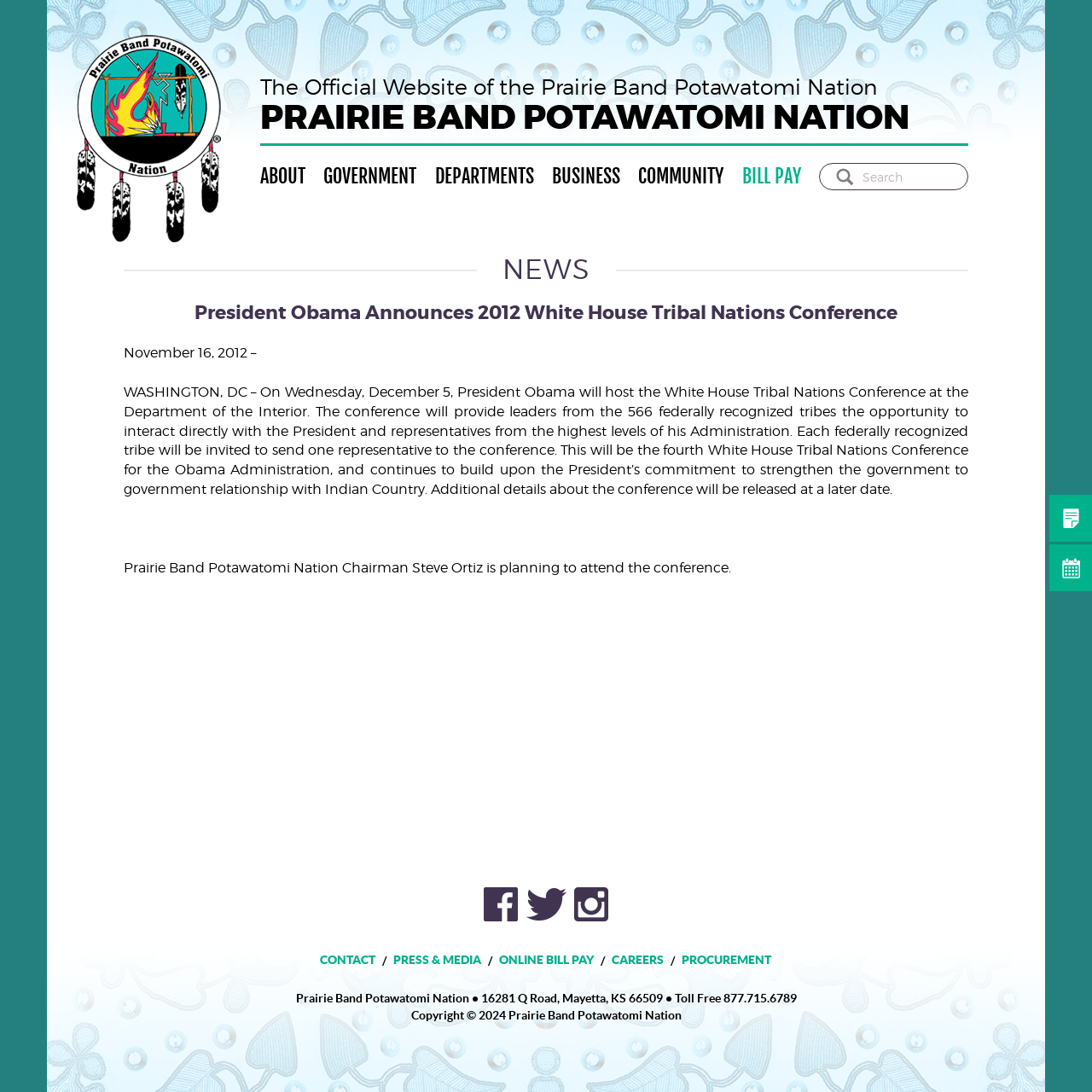How many federally recognized tribes are invited to the conference?
Answer with a single word or phrase, using the screenshot for reference.

566